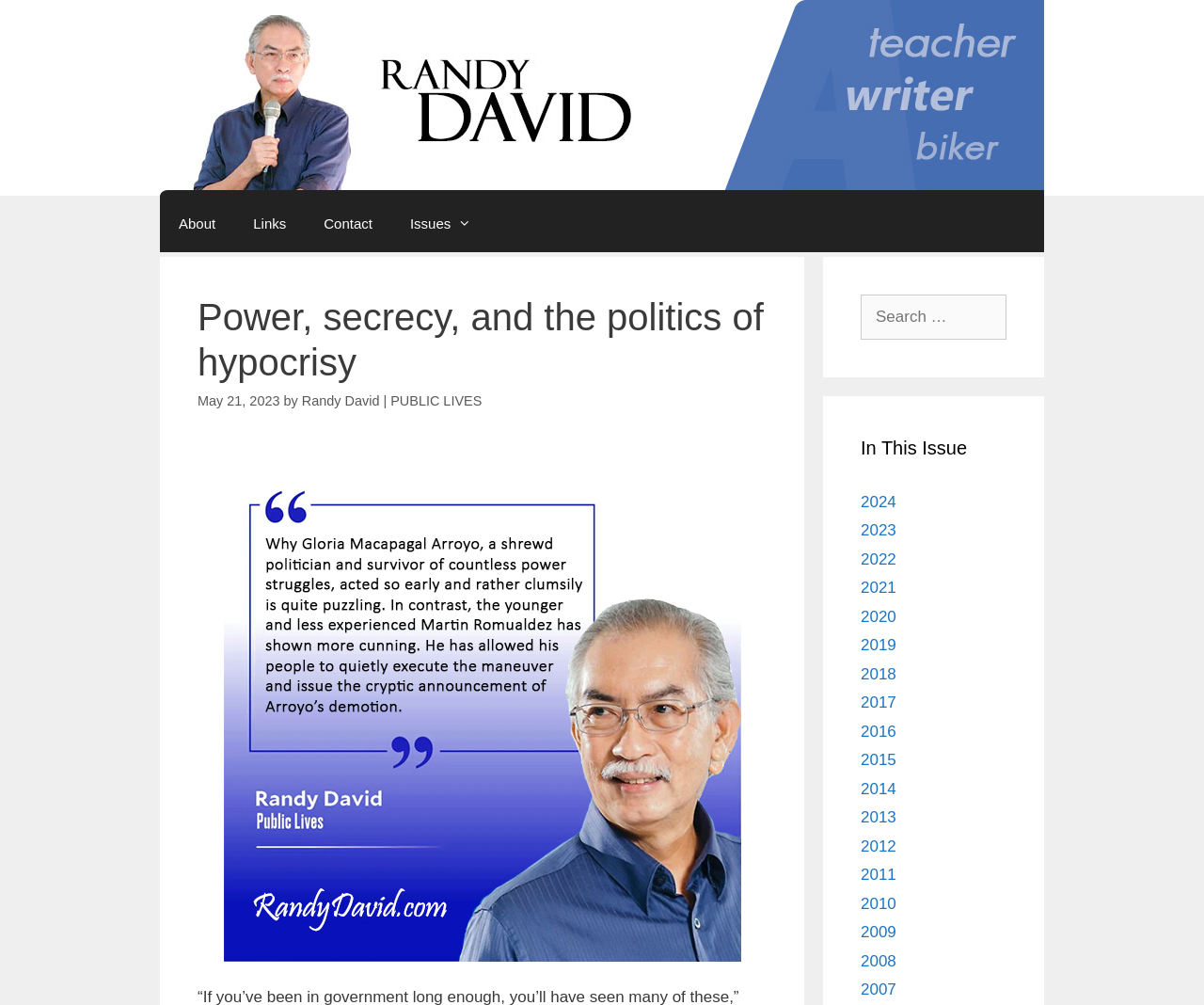Please find the bounding box coordinates of the element that needs to be clicked to perform the following instruction: "Read the article 'Power, secrecy, and the politics of hypocrisy'". The bounding box coordinates should be four float numbers between 0 and 1, represented as [left, top, right, bottom].

[0.164, 0.293, 0.637, 0.383]